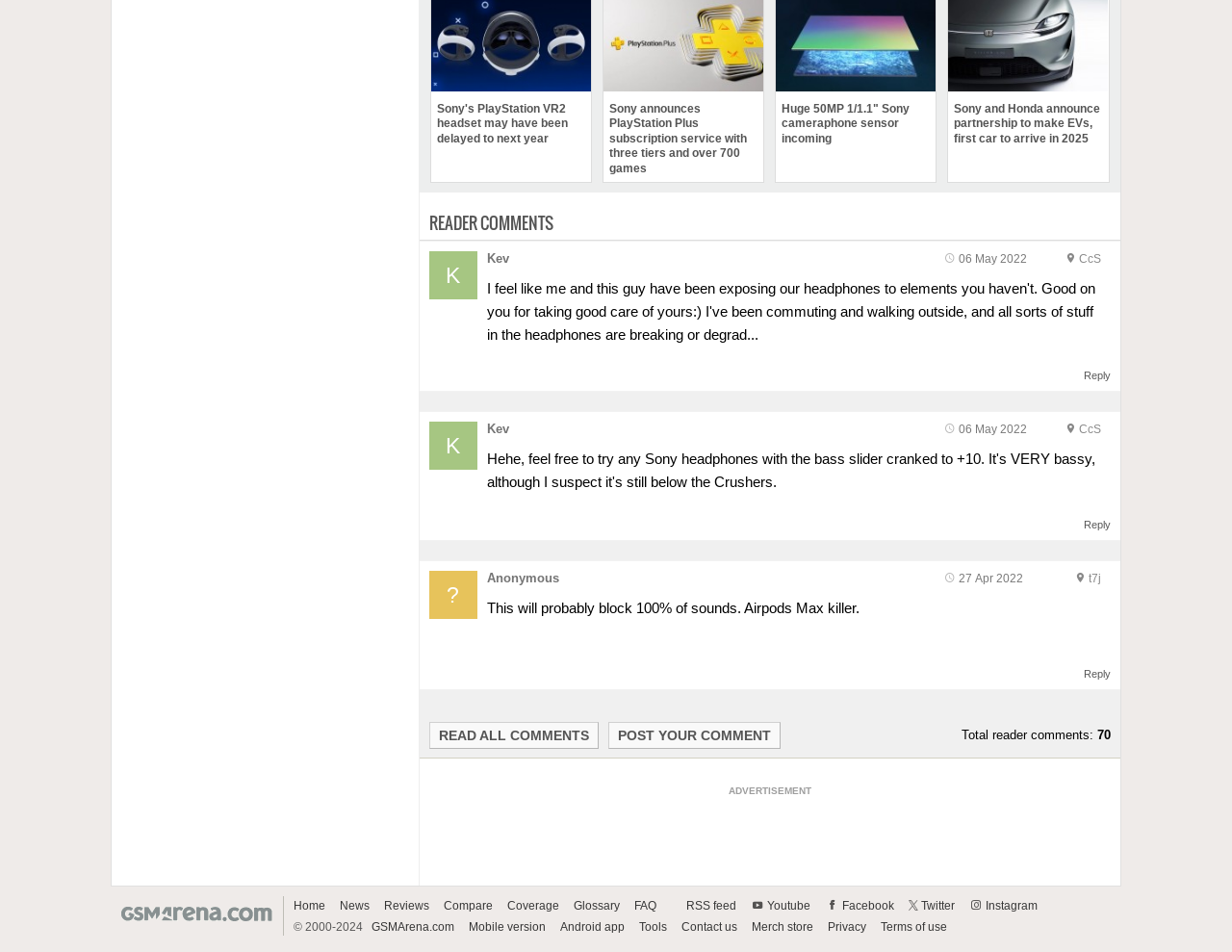Could you please study the image and provide a detailed answer to the question:
What is the username of the third commenter?

The username of the third commenter is 'Anonymous', which is indicated by the static text 'Anonymous' next to the encoded anonymized location 't7j'.